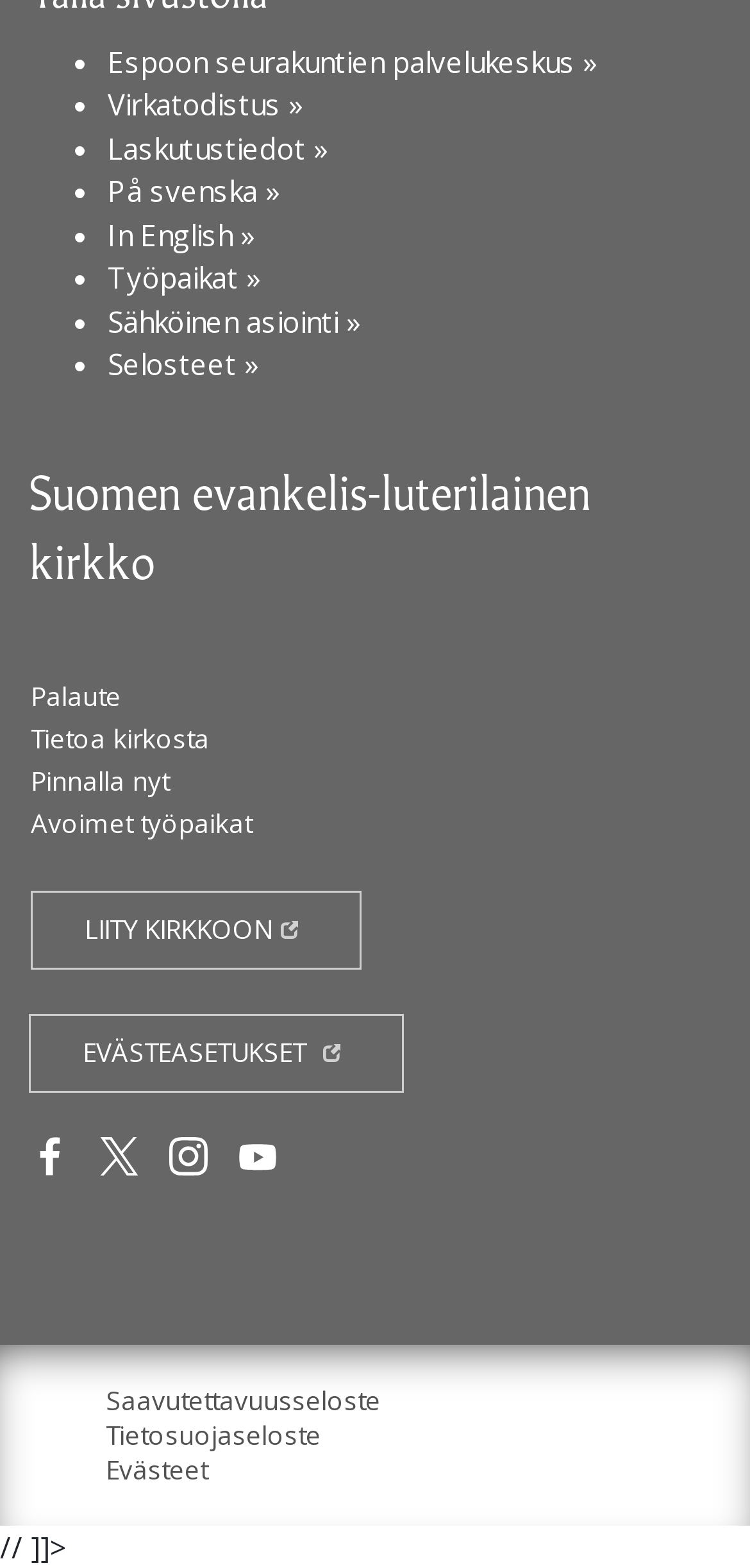Please identify the bounding box coordinates of the clickable element to fulfill the following instruction: "Click on Palaute". The coordinates should be four float numbers between 0 and 1, i.e., [left, top, right, bottom].

[0.041, 0.43, 0.959, 0.458]